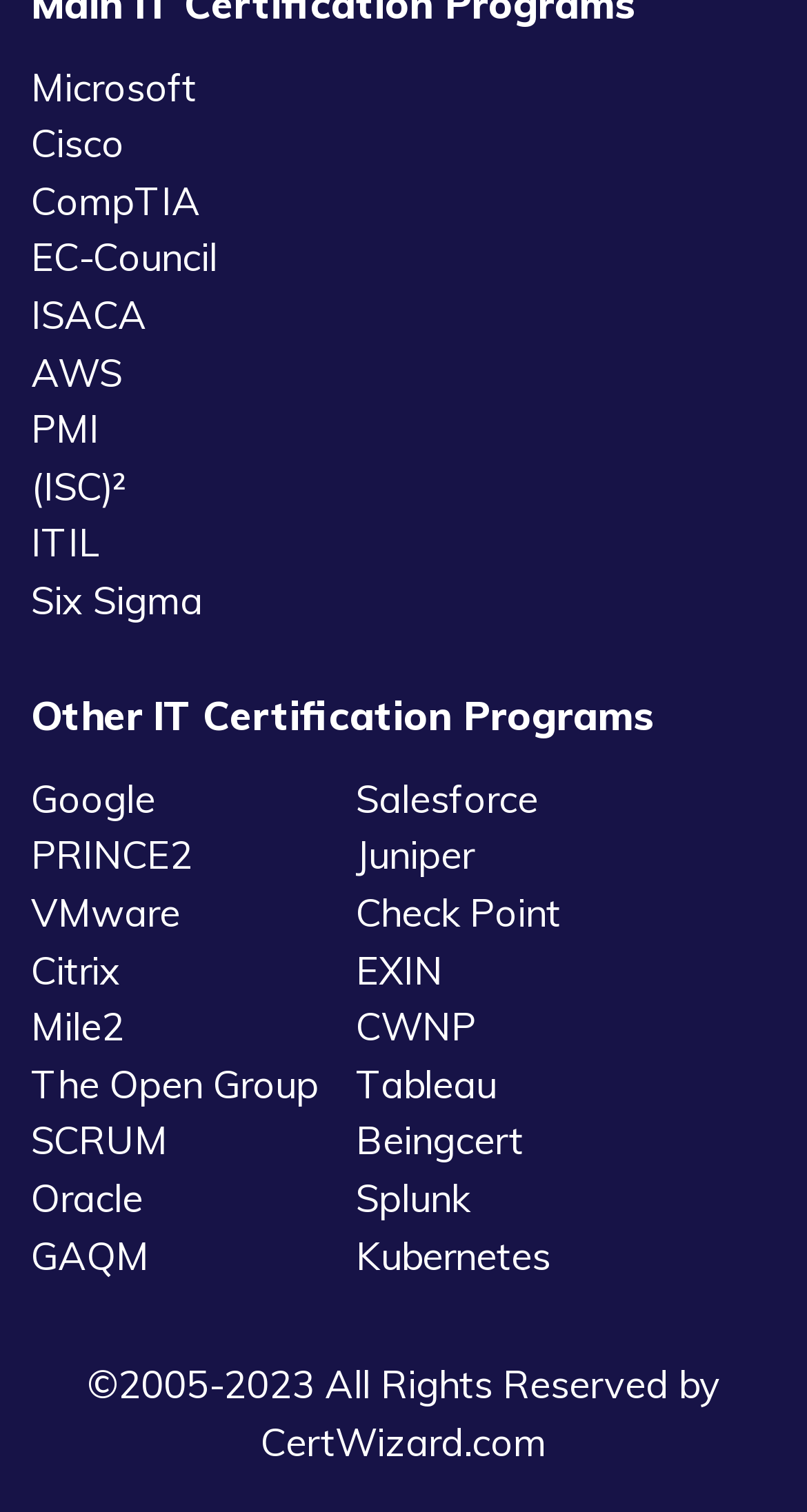What is the copyright information at the bottom of the webpage?
Using the information from the image, answer the question thoroughly.

The copyright information is located at the bottom of the webpage with a bounding box coordinate of [0.108, 0.9, 0.892, 0.969]. It states '©2005-2023 All Rights Reserved by CertWizard.com'.